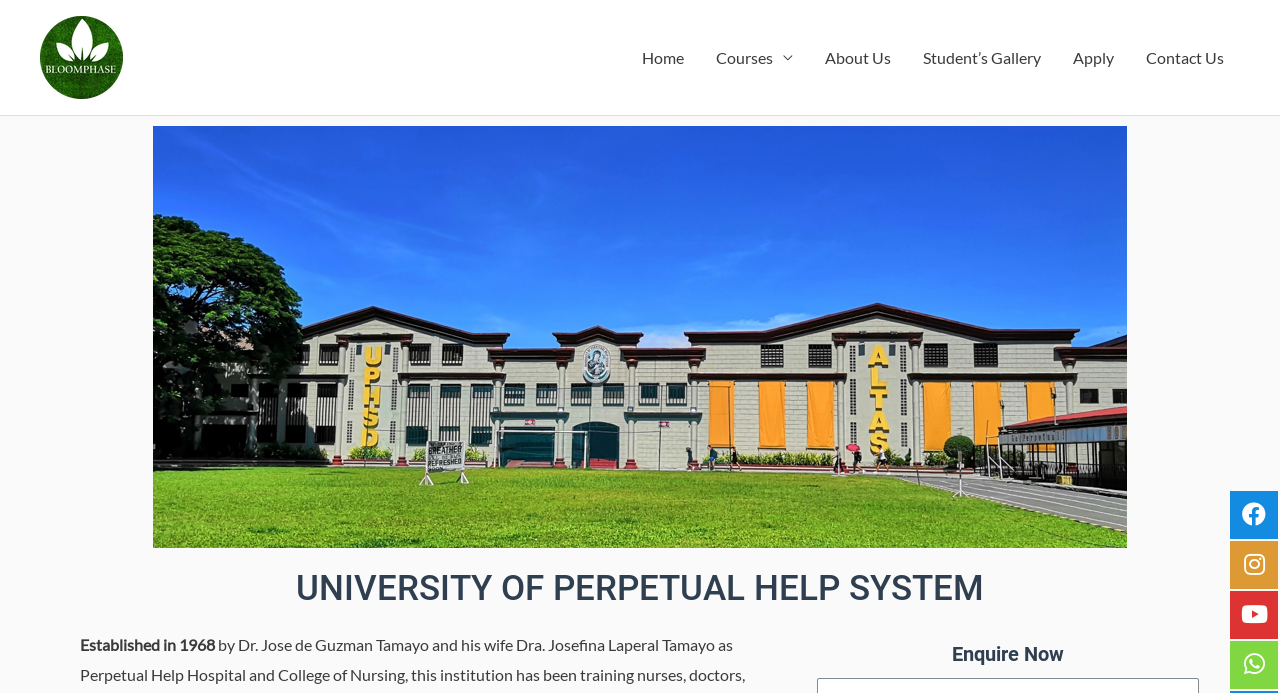Give a one-word or one-phrase response to the question:
What is the purpose of the 'Enquire Now' section?

To enquire about the university